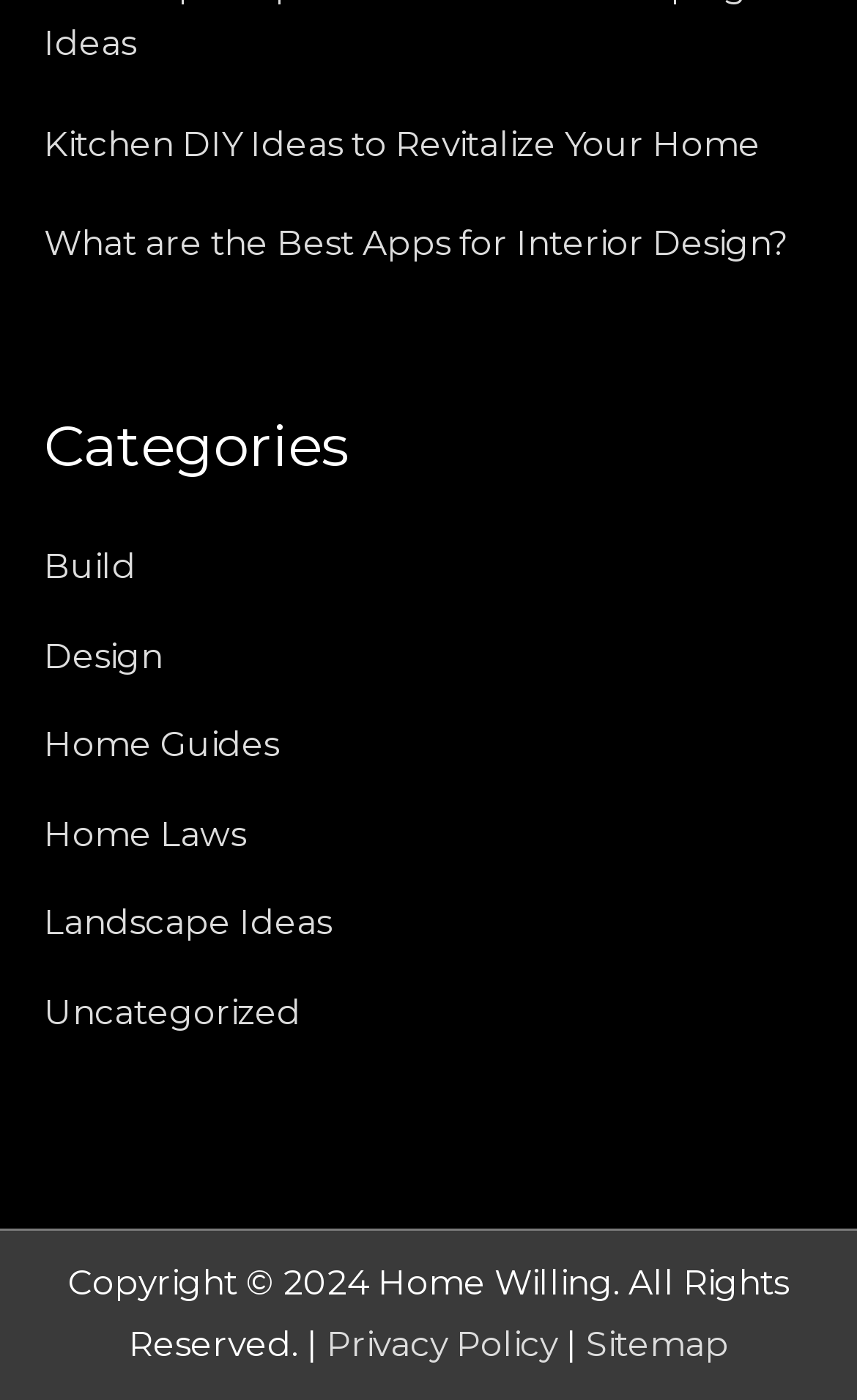Determine the bounding box coordinates of the clickable element to achieve the following action: 'Click on 'Kitchen DIY Ideas to Revitalize Your Home''. Provide the coordinates as four float values between 0 and 1, formatted as [left, top, right, bottom].

[0.051, 0.087, 0.887, 0.117]